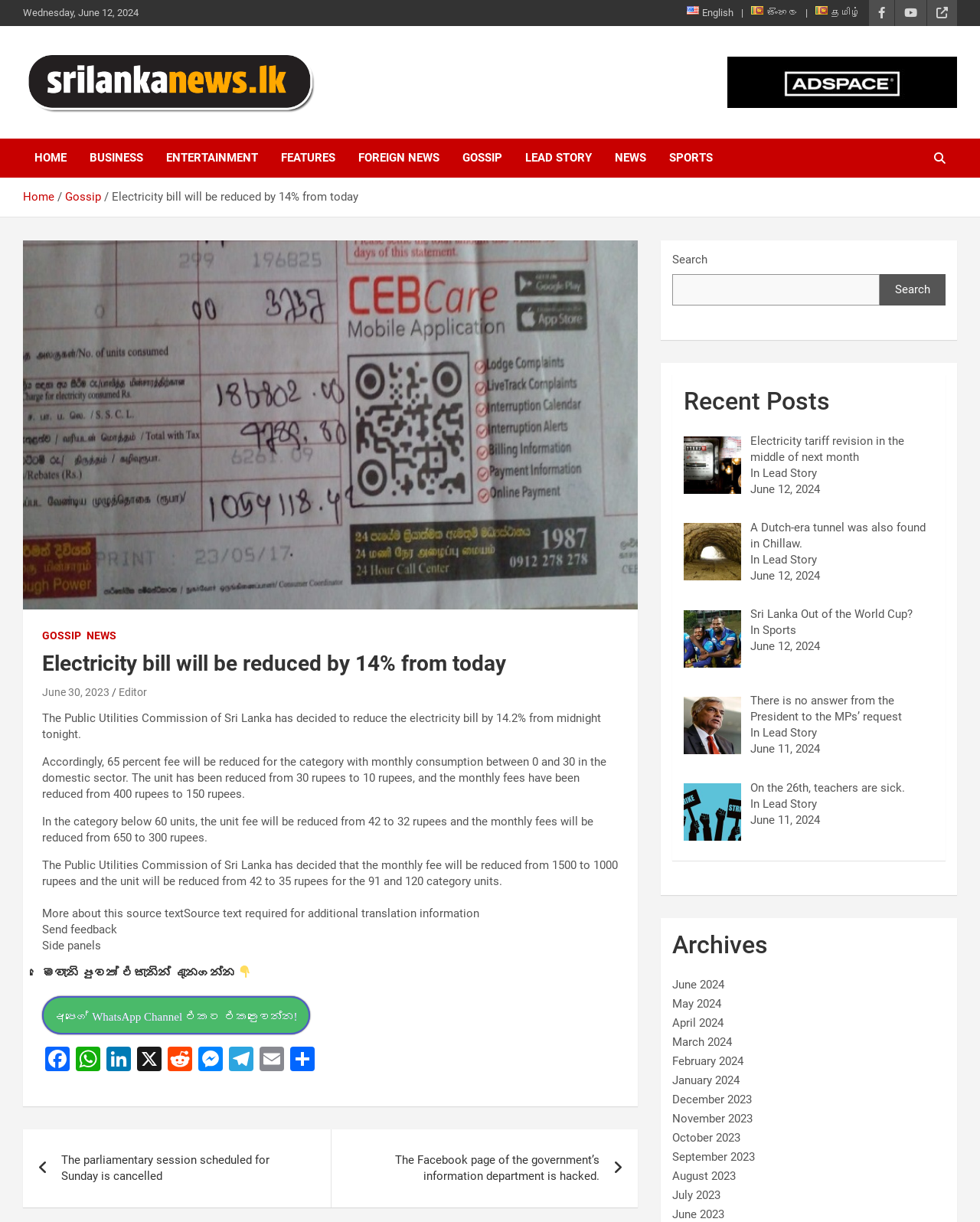Please provide a one-word or short phrase answer to the question:
What is the new unit fee for the category below 60 units?

32 rupees